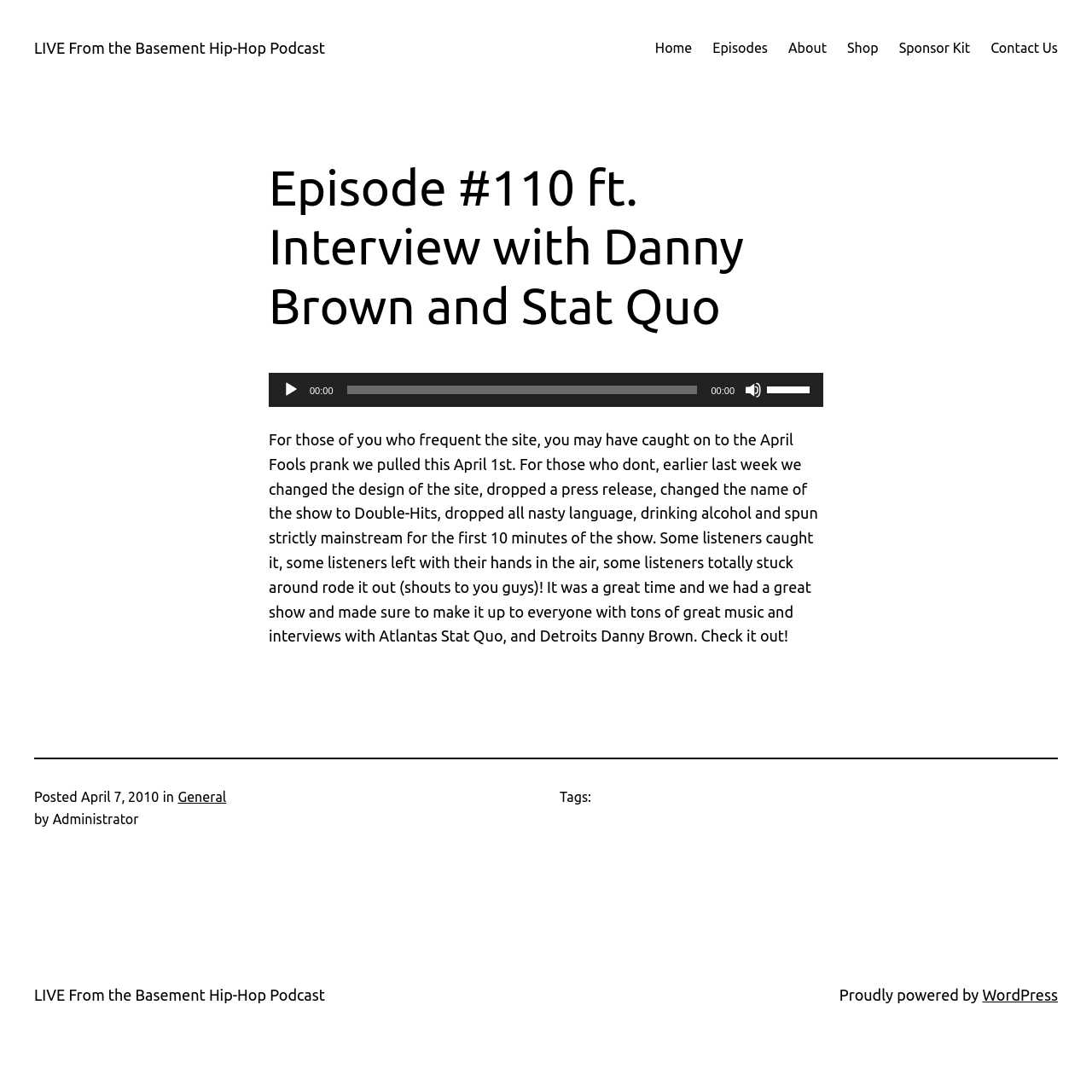What is the name of the podcast?
Look at the image and answer with only one word or phrase.

LIVE From the Basement Hip-Hop Podcast